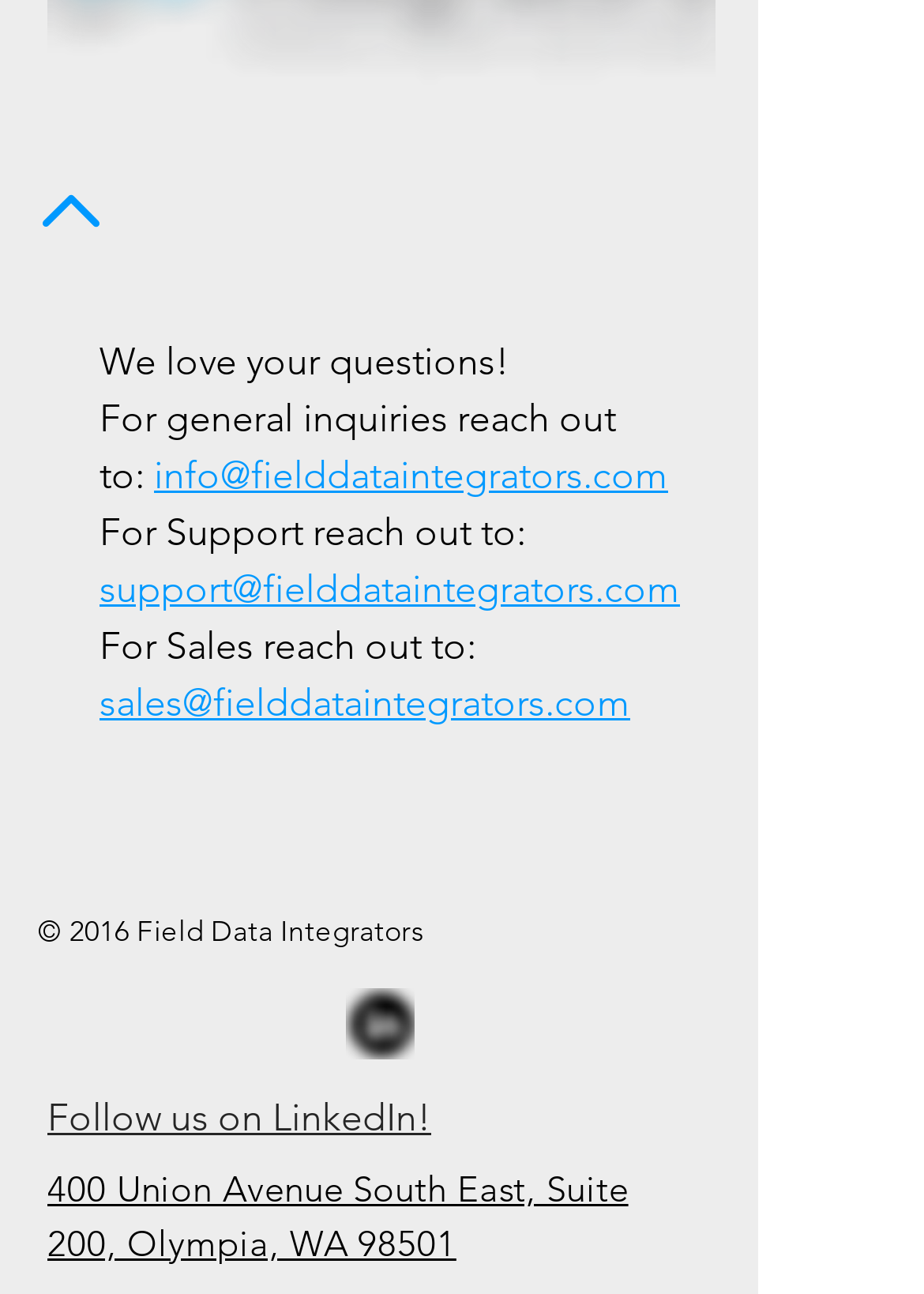What is the address of Field Data Integrators?
Please ensure your answer to the question is detailed and covers all necessary aspects.

The address of Field Data Integrators can be found at the bottom of the webpage. It is a link element with the text '400 Union Avenue South East, Suite 200, Olympia, WA 98501'.